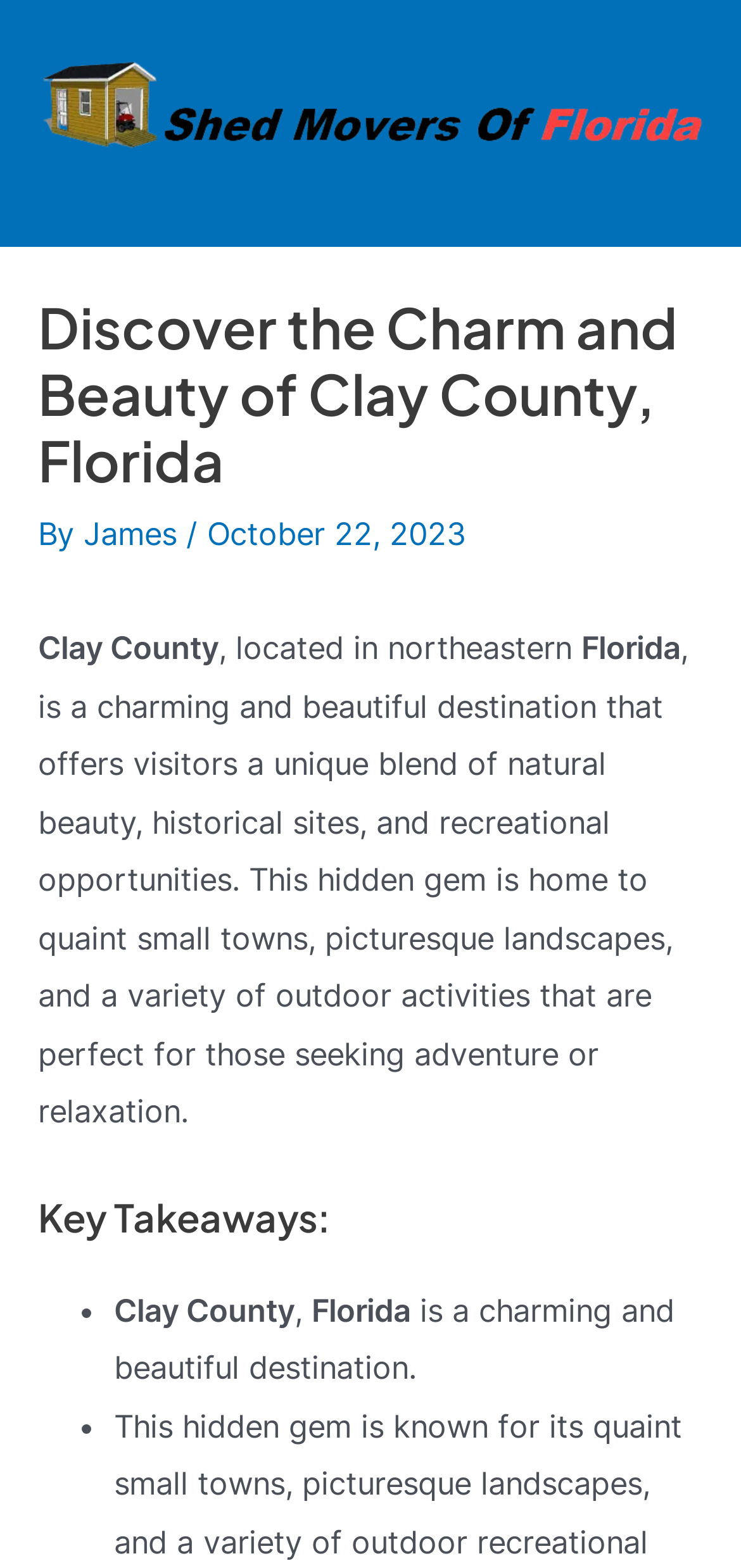Create a detailed narrative of the webpage’s visual and textual elements.

The webpage is about exploring Clay County, Florida, and discovering its natural beauty, family-friendly activities, historic sights, and southern cuisine. At the top, there is a link to "Shed Movers Of Florida" accompanied by an image with the same name. Below this, there is a header section with a heading that reads "Discover the Charm and Beauty of Clay County, Florida". This heading is followed by the author's name, "James", and the date "October 22, 2023".

Underneath the header section, there is a paragraph of text that describes Clay County, Florida, as a charming and beautiful destination that offers a unique blend of natural beauty, historical sites, and recreational opportunities. This text is positioned in the top half of the page.

Further down, there is a section with a heading "Key Takeaways:" followed by a list of two bullet points. The first bullet point mentions Clay County, Florida, as a charming and beautiful destination. The list is positioned in the lower half of the page.